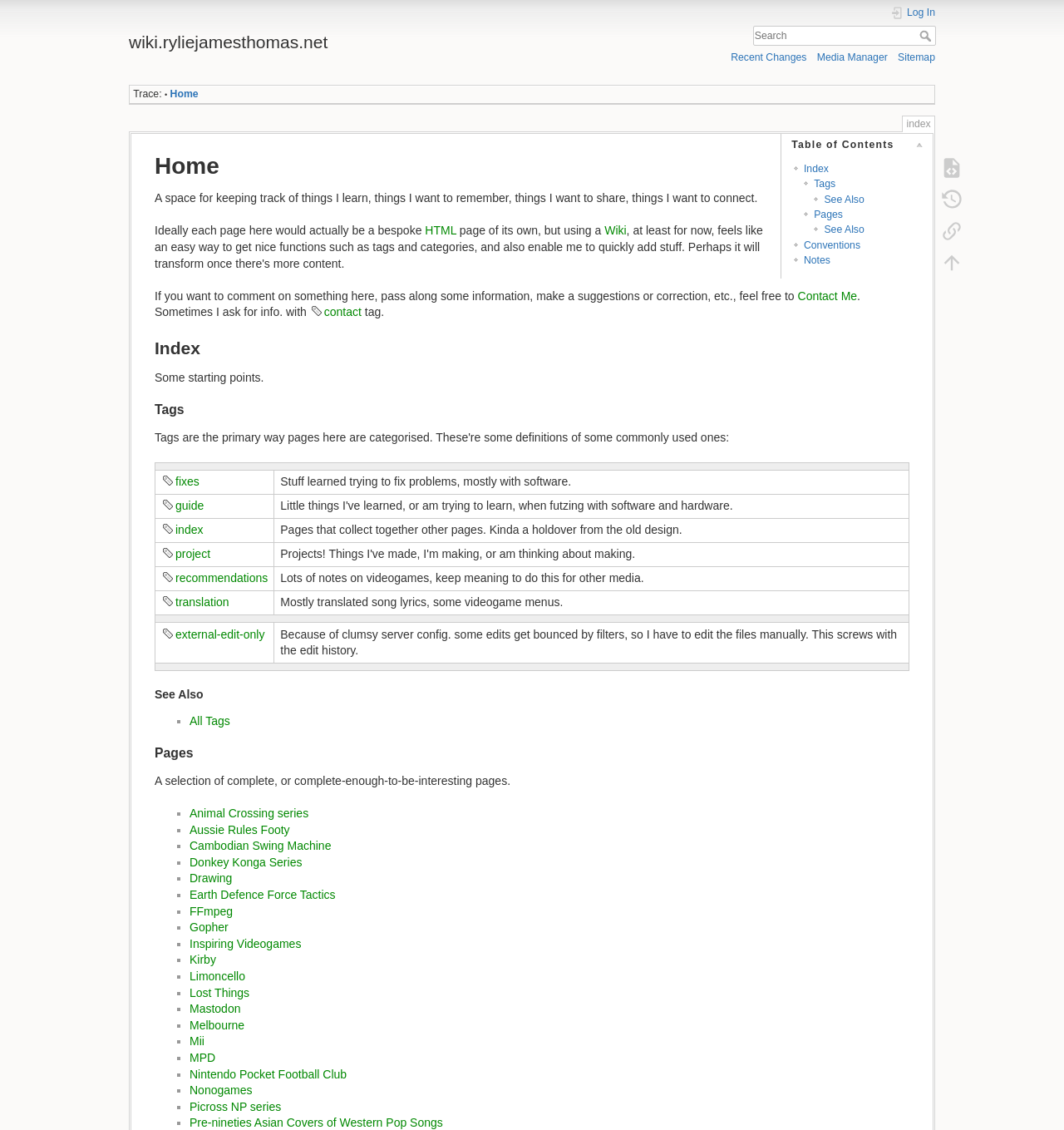Identify the bounding box coordinates of the clickable region required to complete the instruction: "View recent changes". The coordinates should be given as four float numbers within the range of 0 and 1, i.e., [left, top, right, bottom].

[0.687, 0.046, 0.758, 0.056]